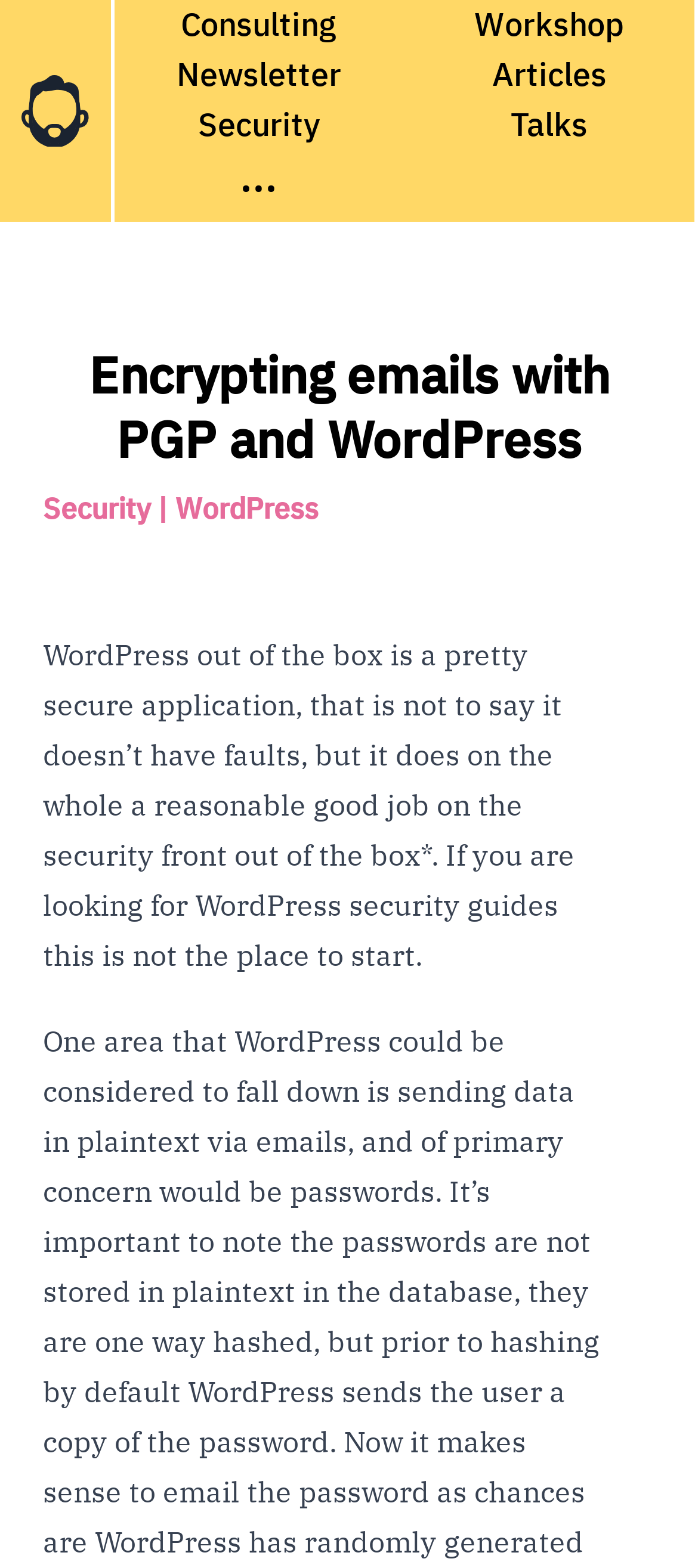What is the purpose of the link 'Security'?
Refer to the image and provide a thorough answer to the question.

The link 'Security' is located in the navigation section of the webpage, and its purpose is to provide information about security, likely related to WordPress and PGP encryption. This can be inferred from the context of the webpage and the location of the link.